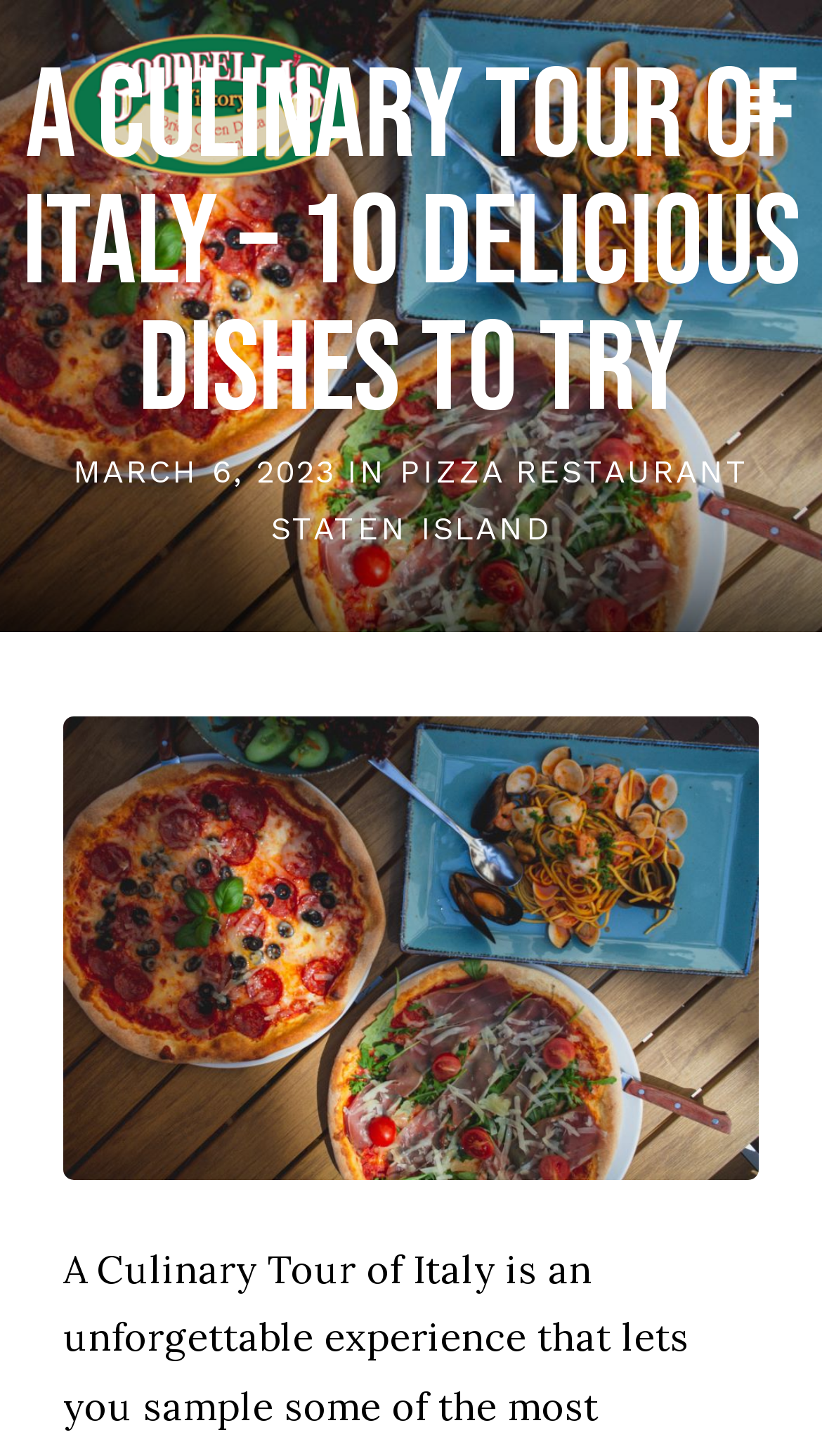Please give a concise answer to this question using a single word or phrase: 
What is the category of the article?

Pizza